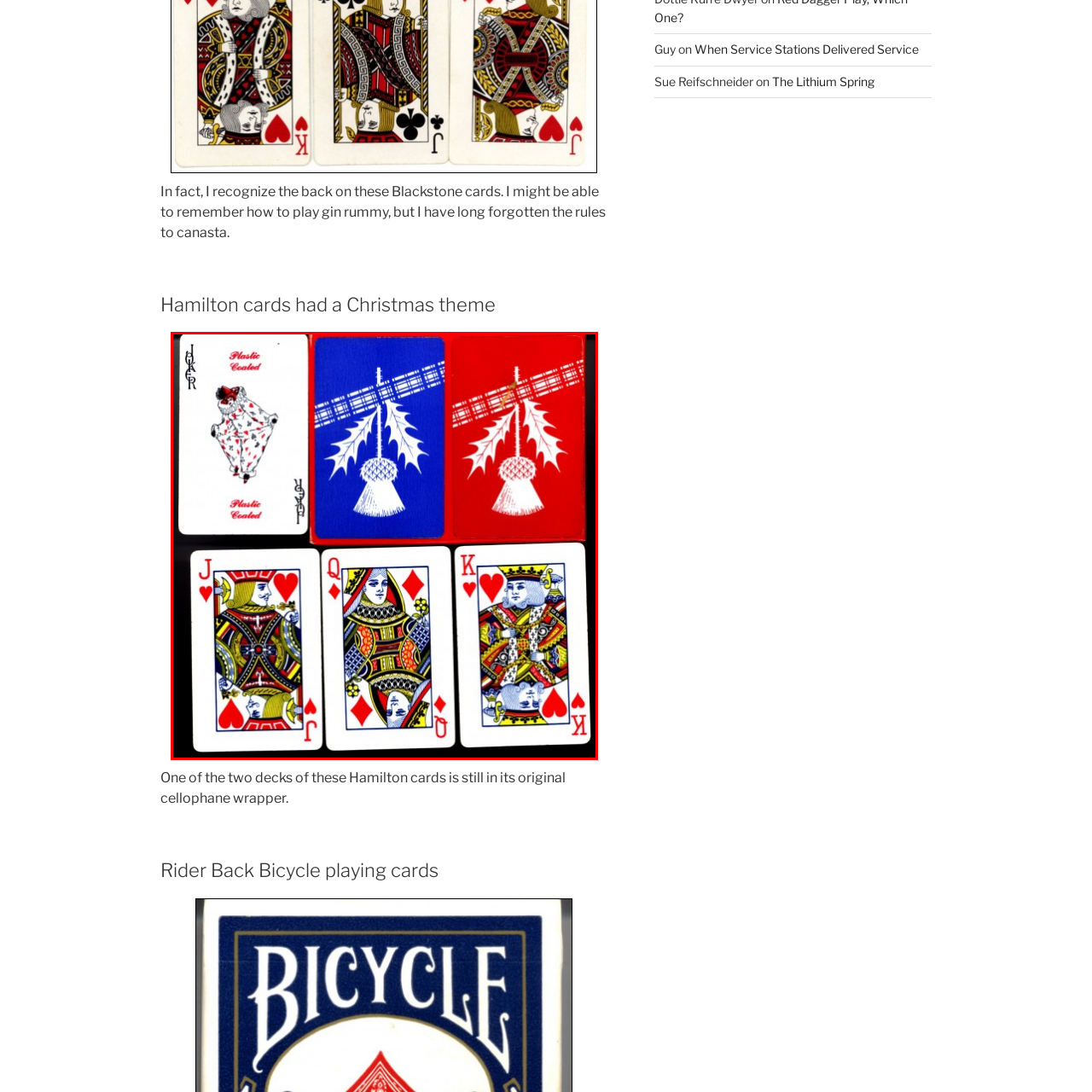Observe the image enclosed by the red rectangle, then respond to the question in one word or phrase:
What is the family name associated with this set of playing cards?

Steinhoff